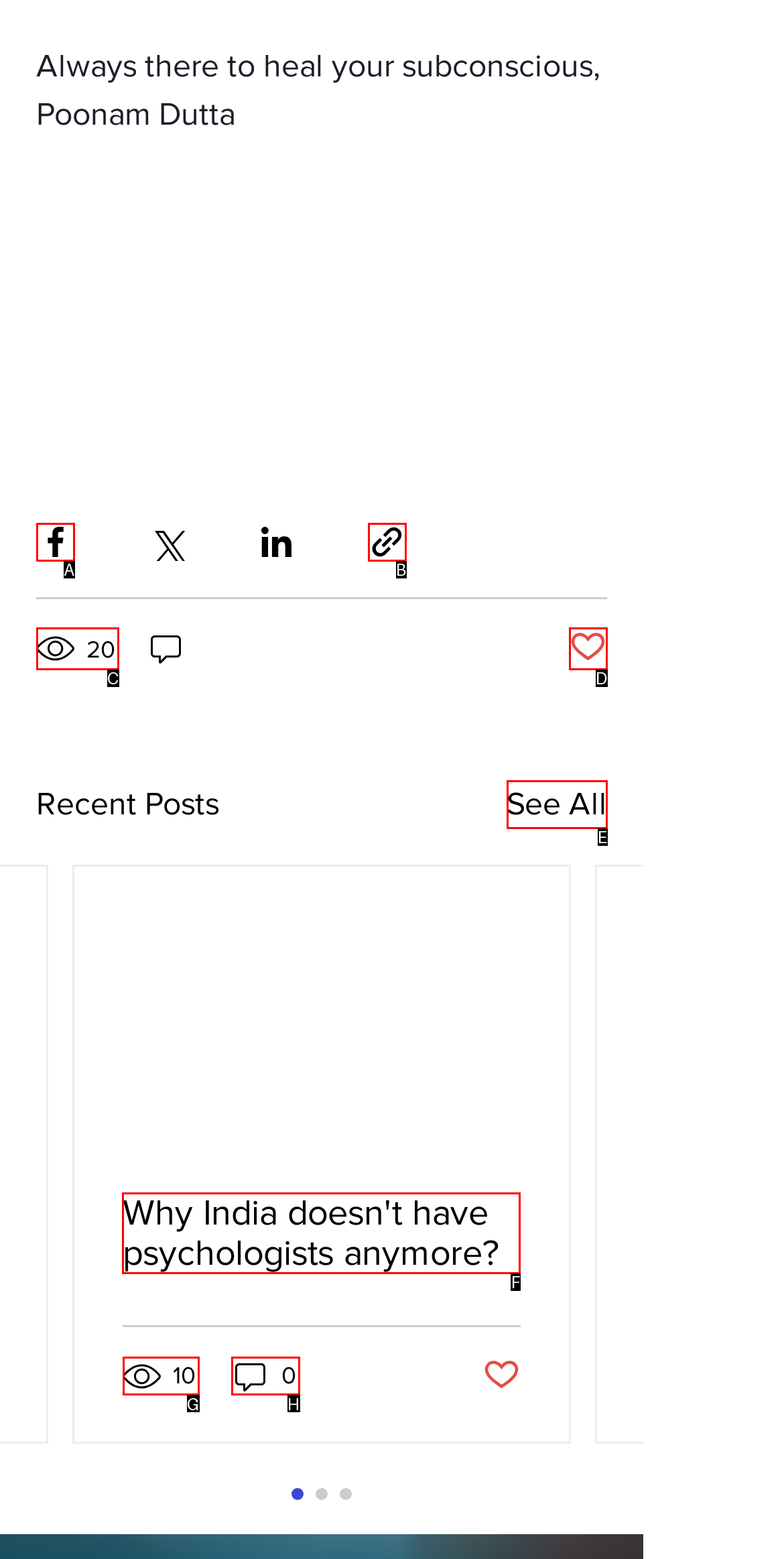Which option should be clicked to execute the following task: Read the post about psychologists? Respond with the letter of the selected option.

F